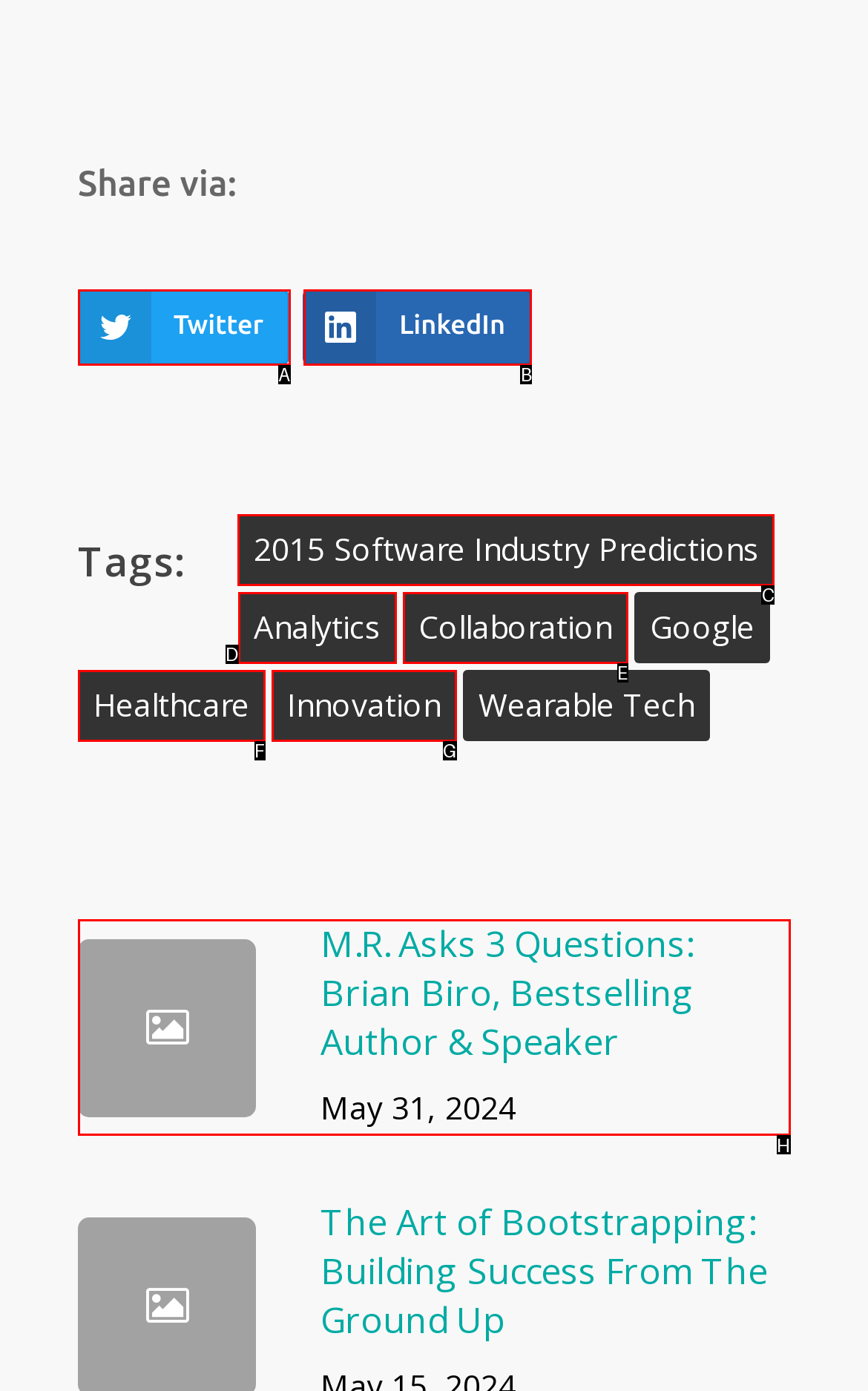Determine which option should be clicked to carry out this task: View post about 2015 Software Industry Predictions
State the letter of the correct choice from the provided options.

C